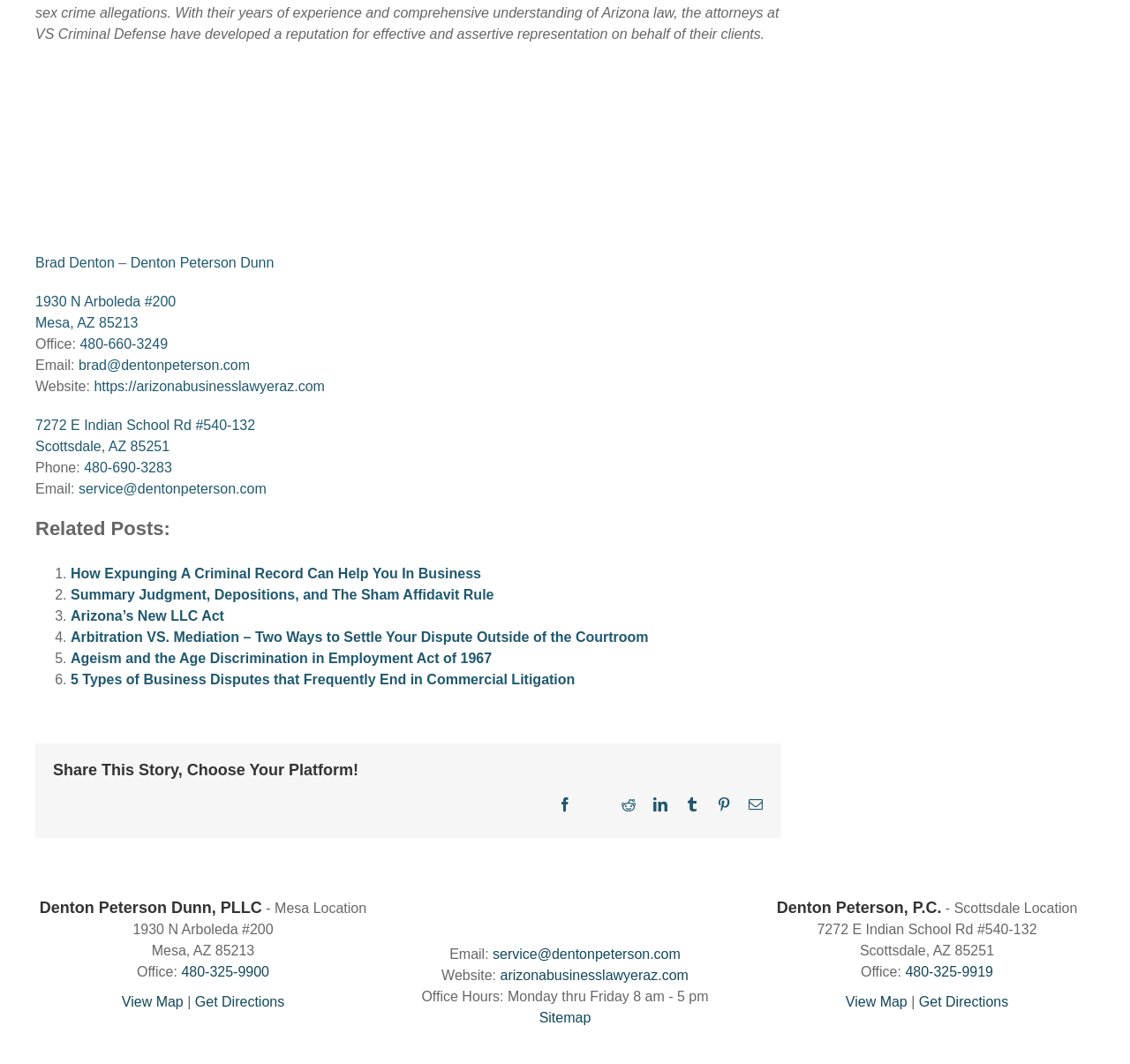Find the UI element described as: "View Map" and predict its bounding box coordinates. Ensure the coordinates are four float numbers between 0 and 1, [left, top, right, bottom].

[0.108, 0.935, 0.162, 0.949]